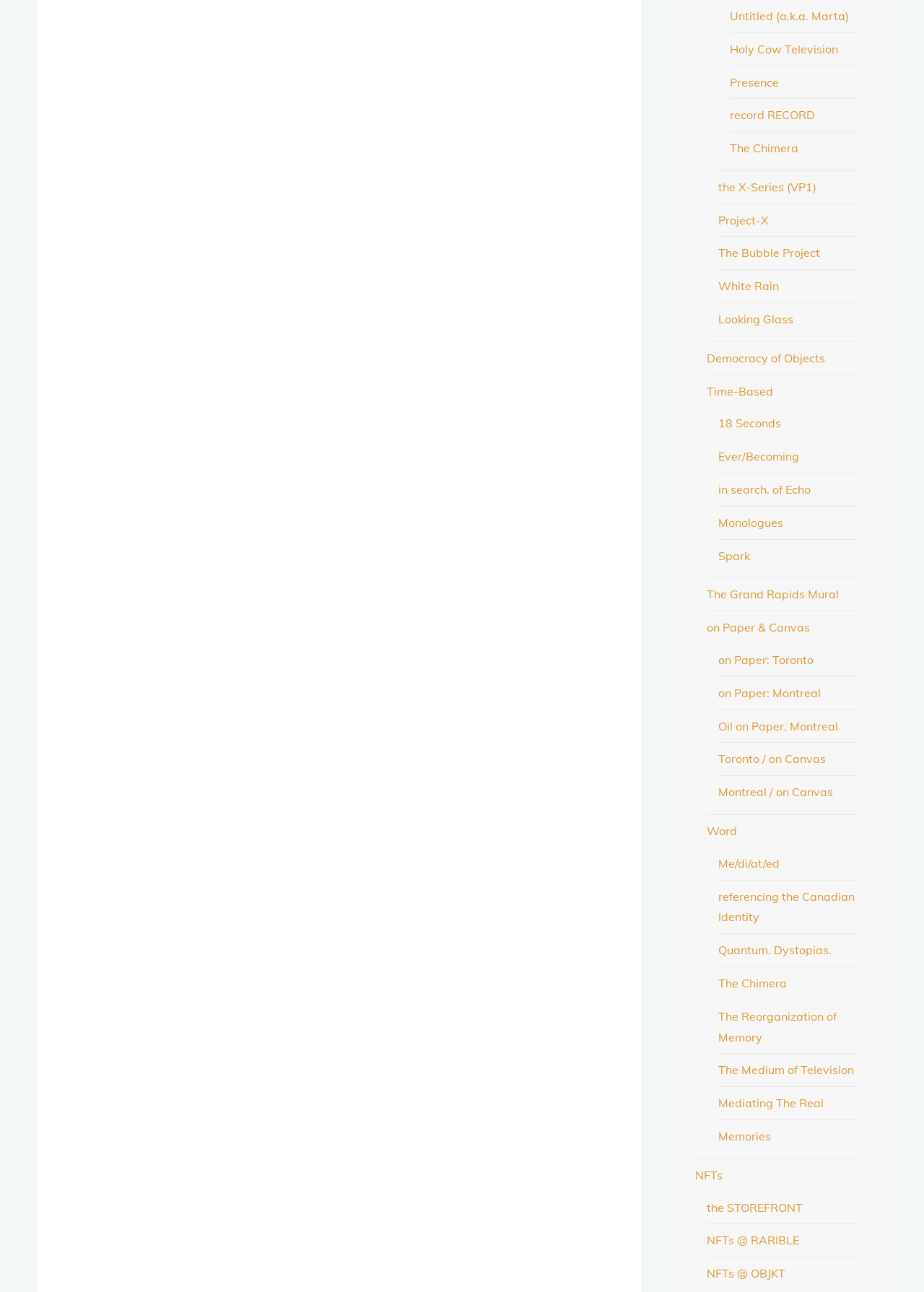Please predict the bounding box coordinates of the element's region where a click is necessary to complete the following instruction: "Check out the NFTs page". The coordinates should be represented by four float numbers between 0 and 1, i.e., [left, top, right, bottom].

[0.753, 0.904, 0.782, 0.915]